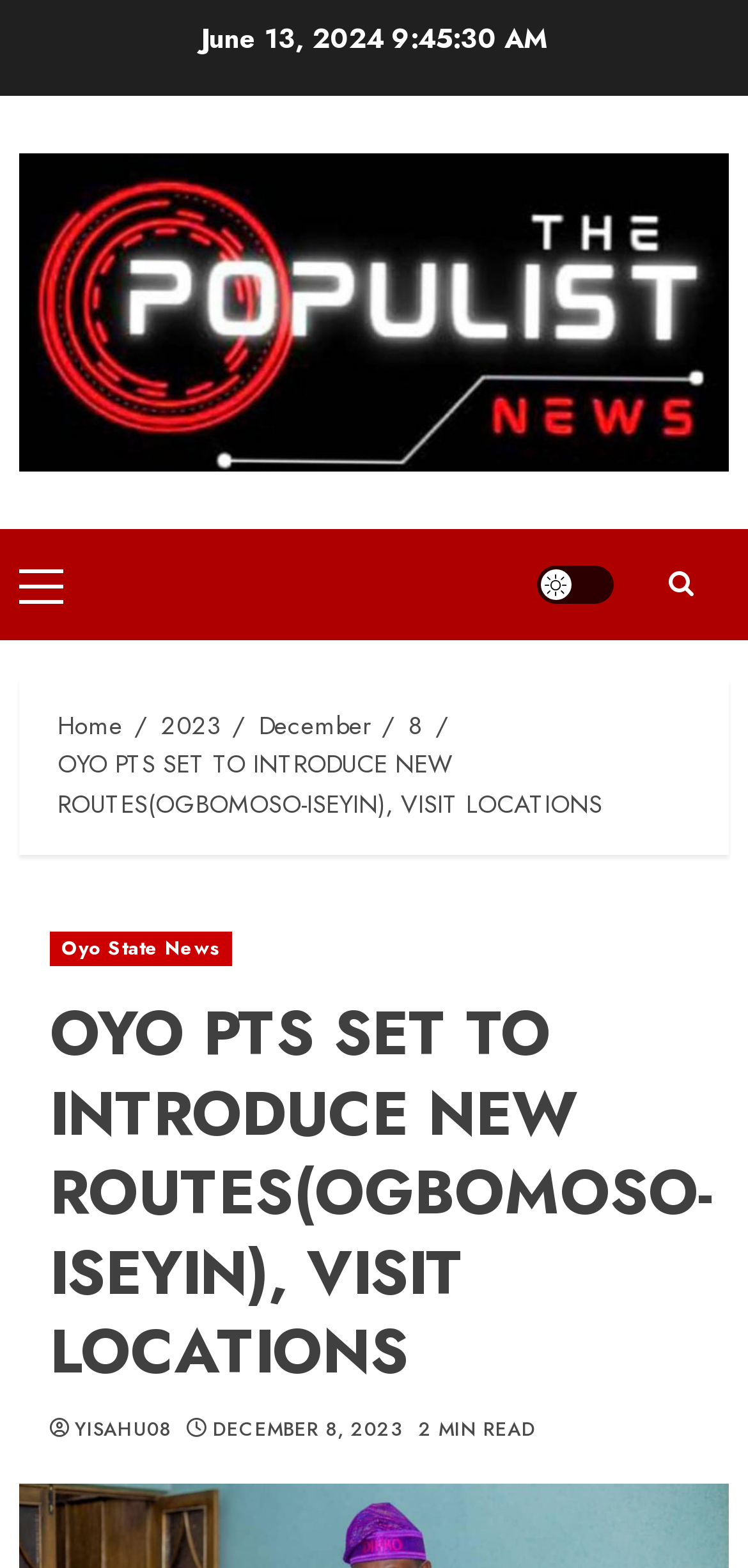Please find the bounding box coordinates of the element that you should click to achieve the following instruction: "Check the date of the article". The coordinates should be presented as four float numbers between 0 and 1: [left, top, right, bottom].

[0.285, 0.903, 0.538, 0.921]